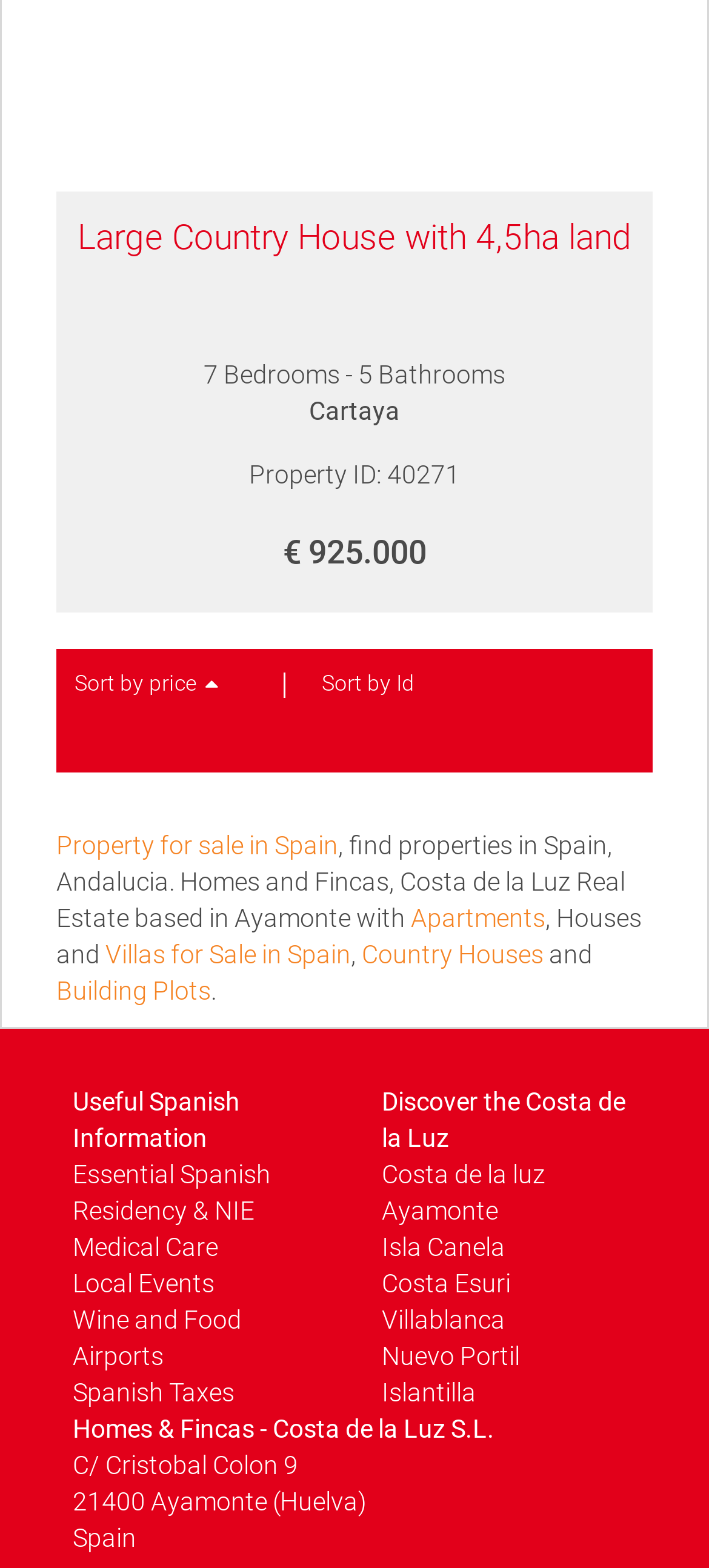Indicate the bounding box coordinates of the element that must be clicked to execute the instruction: "Sort properties by price". The coordinates should be given as four float numbers between 0 and 1, i.e., [left, top, right, bottom].

[0.105, 0.427, 0.346, 0.443]